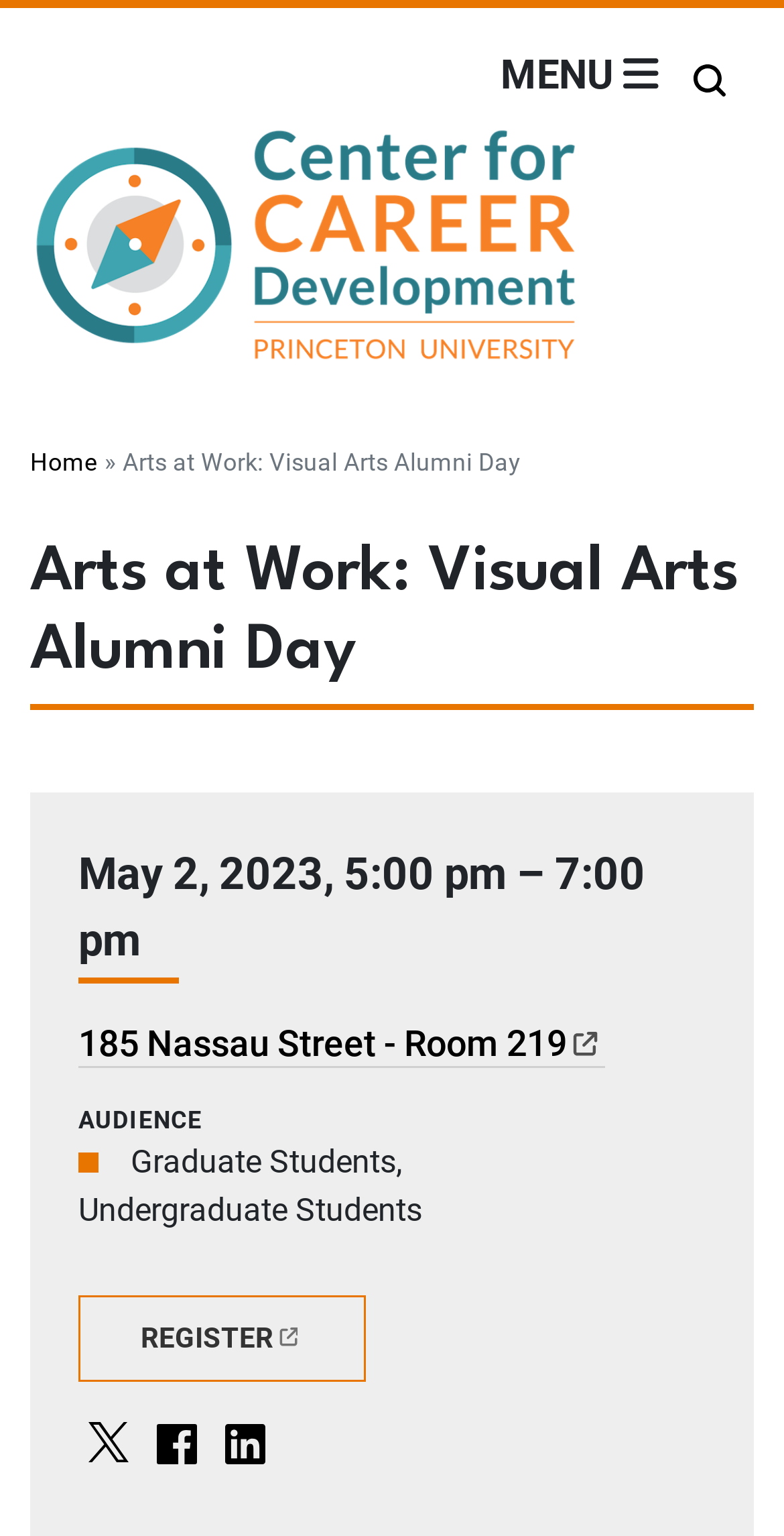Determine the bounding box coordinates of the UI element described below. Use the format (top-left x, top-left y, bottom-right x, bottom-right y) with floating point numbers between 0 and 1: parent_node: Search aria-label="Toggle search"

[0.869, 0.041, 0.941, 0.064]